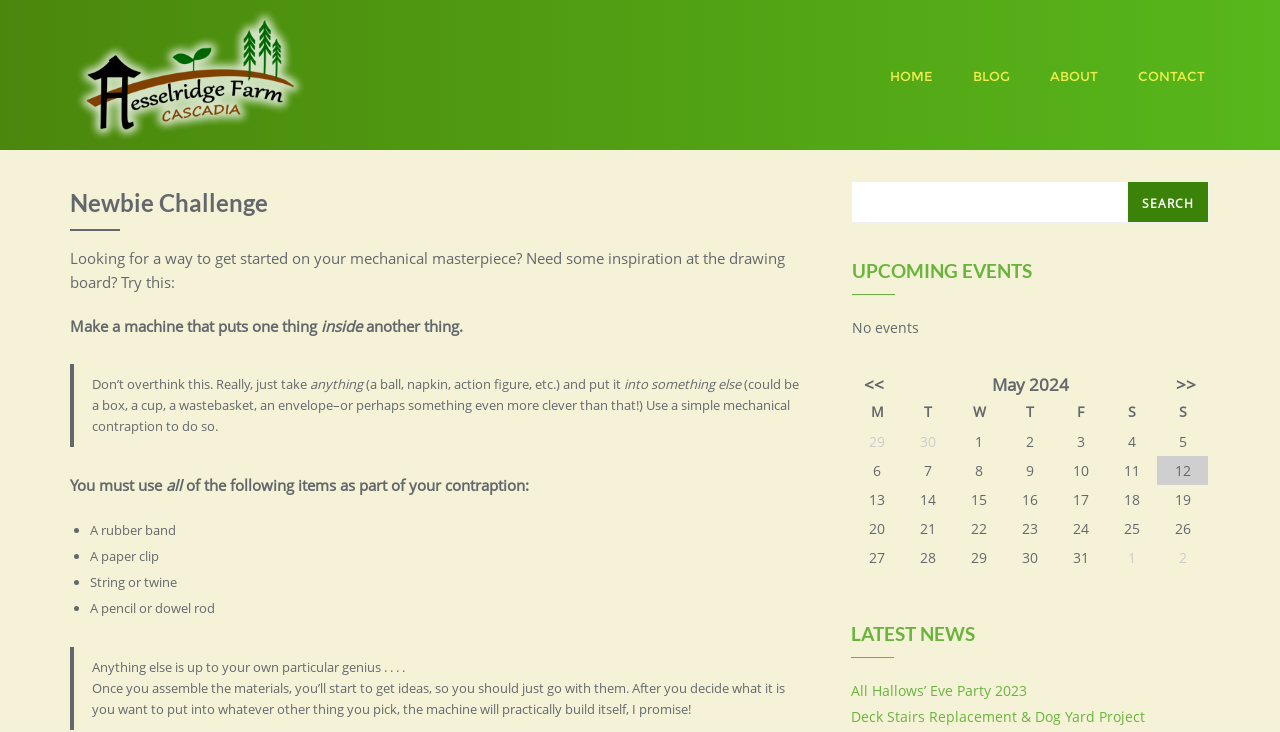Determine the bounding box coordinates for the area you should click to complete the following instruction: "Search for something".

[0.664, 0.24, 0.72, 0.276]